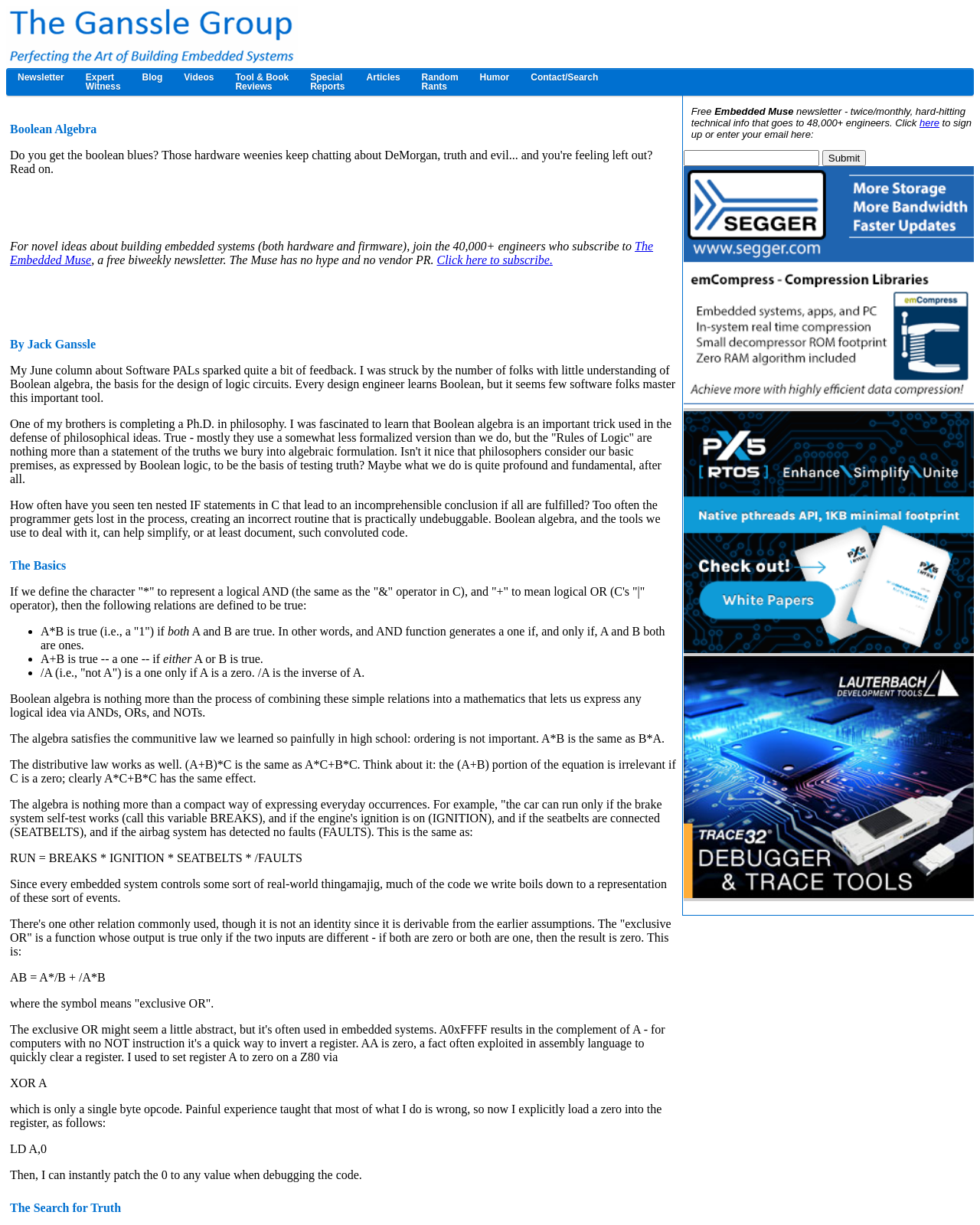Identify the bounding box coordinates for the UI element that matches this description: "The Embedded Muse".

[0.01, 0.196, 0.666, 0.218]